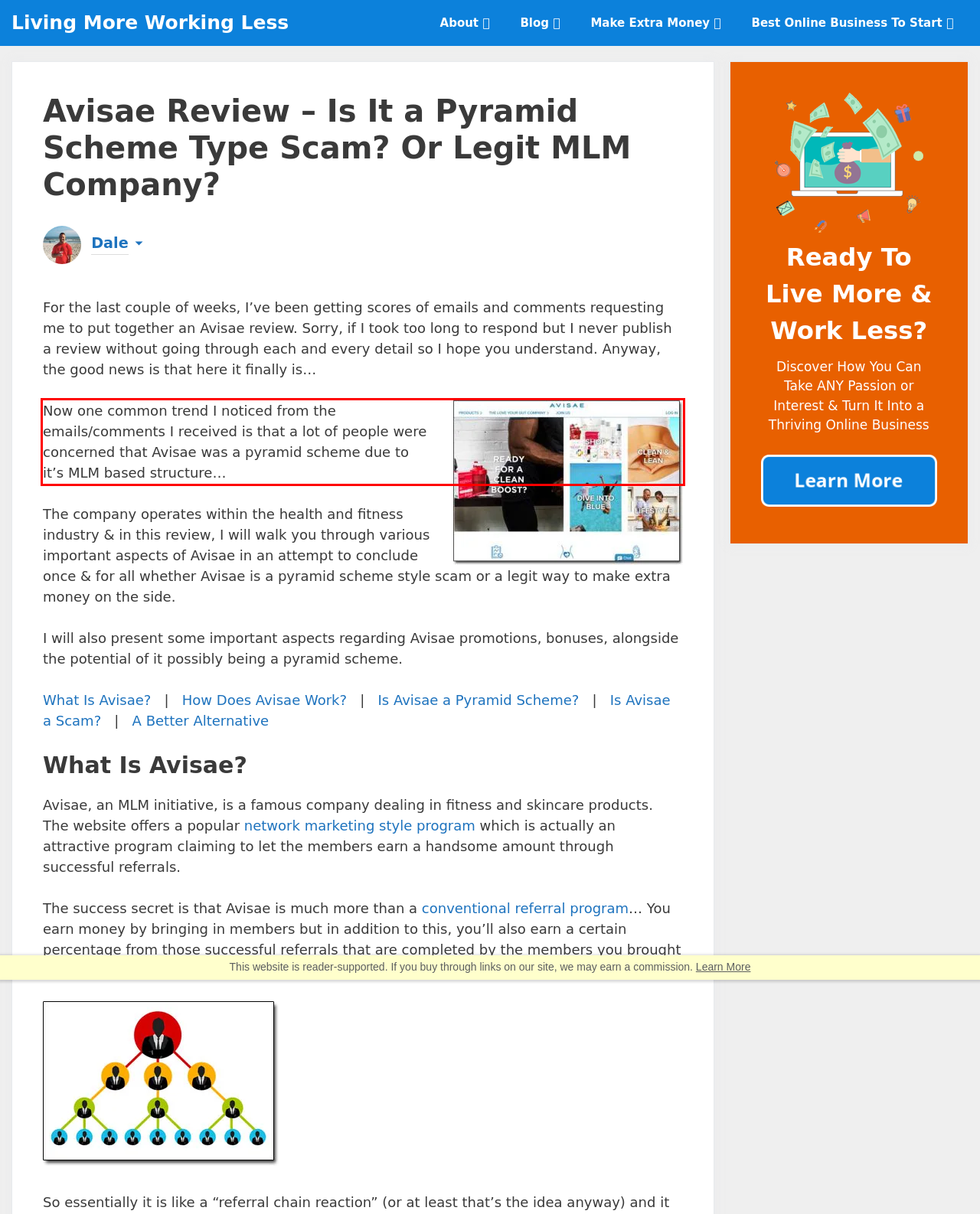Please identify the text within the red rectangular bounding box in the provided webpage screenshot.

Now one common trend I noticed from the emails/comments I received is that a lot of people were concerned that Avisae was a pyramid scheme due to it’s MLM based structure…